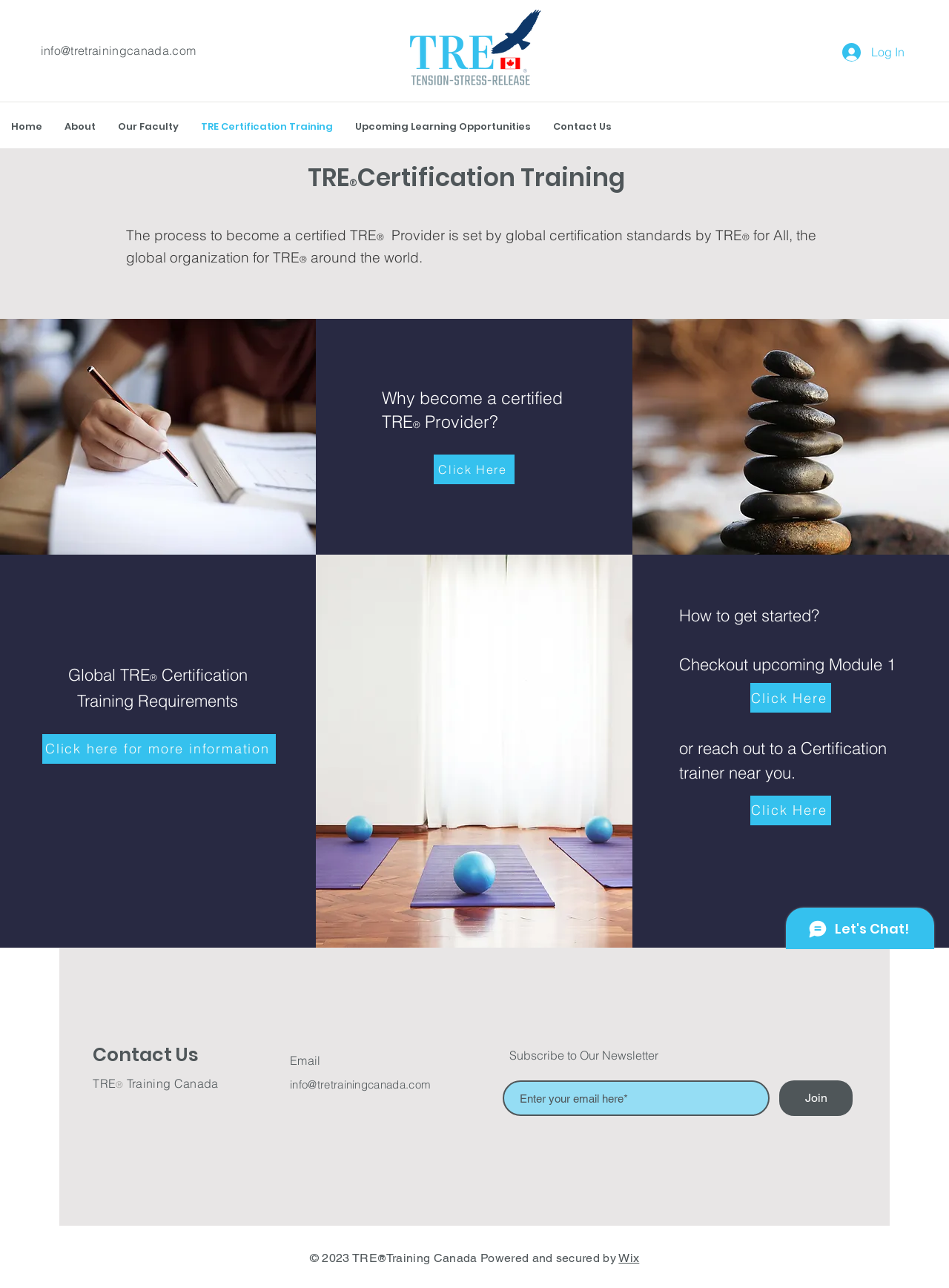Bounding box coordinates should be in the format (top-left x, top-left y, bottom-right x, bottom-right y) and all values should be floating point numbers between 0 and 1. Determine the bounding box coordinate for the UI element described as: Click here for more information

[0.044, 0.57, 0.291, 0.593]